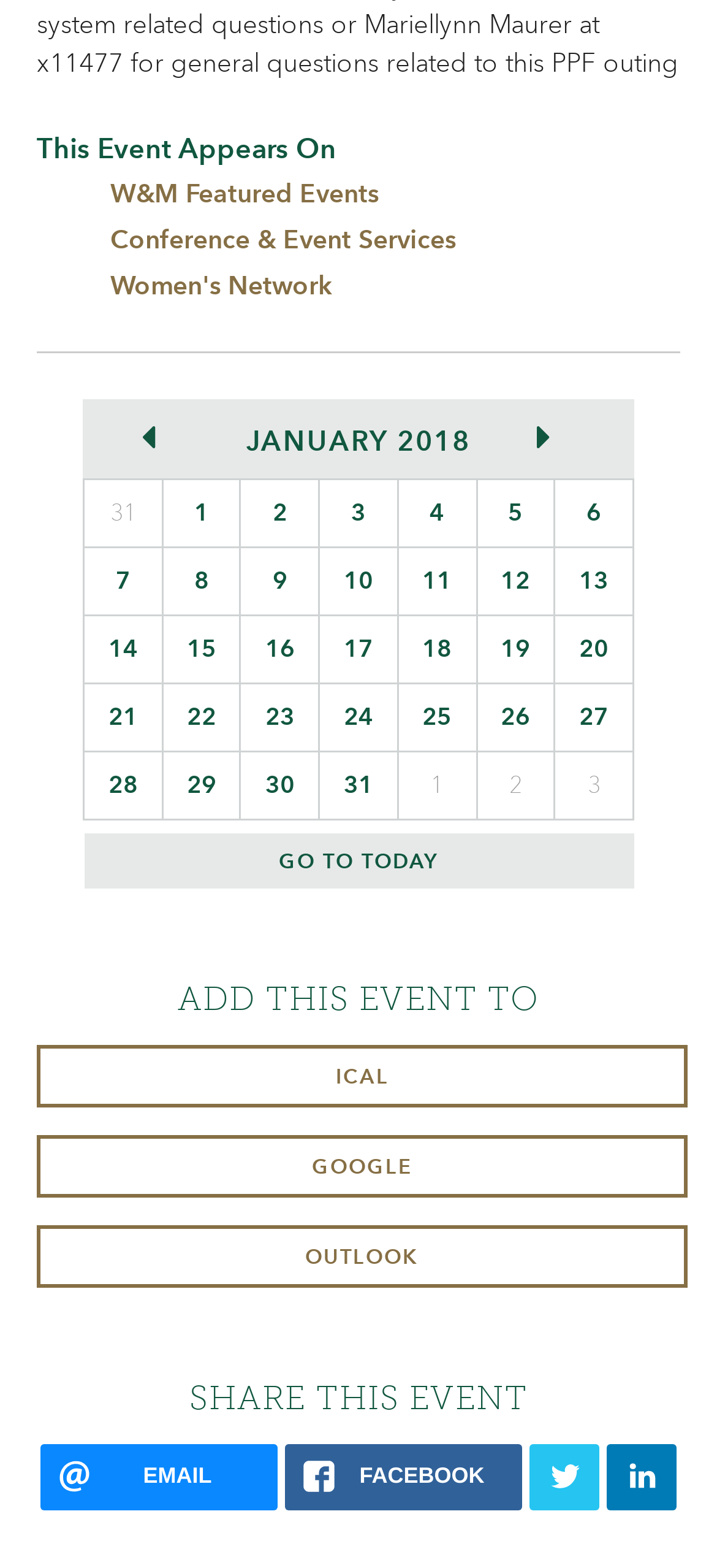Find the bounding box coordinates of the area to click in order to follow the instruction: "Click on 'Women's Network'".

[0.154, 0.172, 0.464, 0.192]